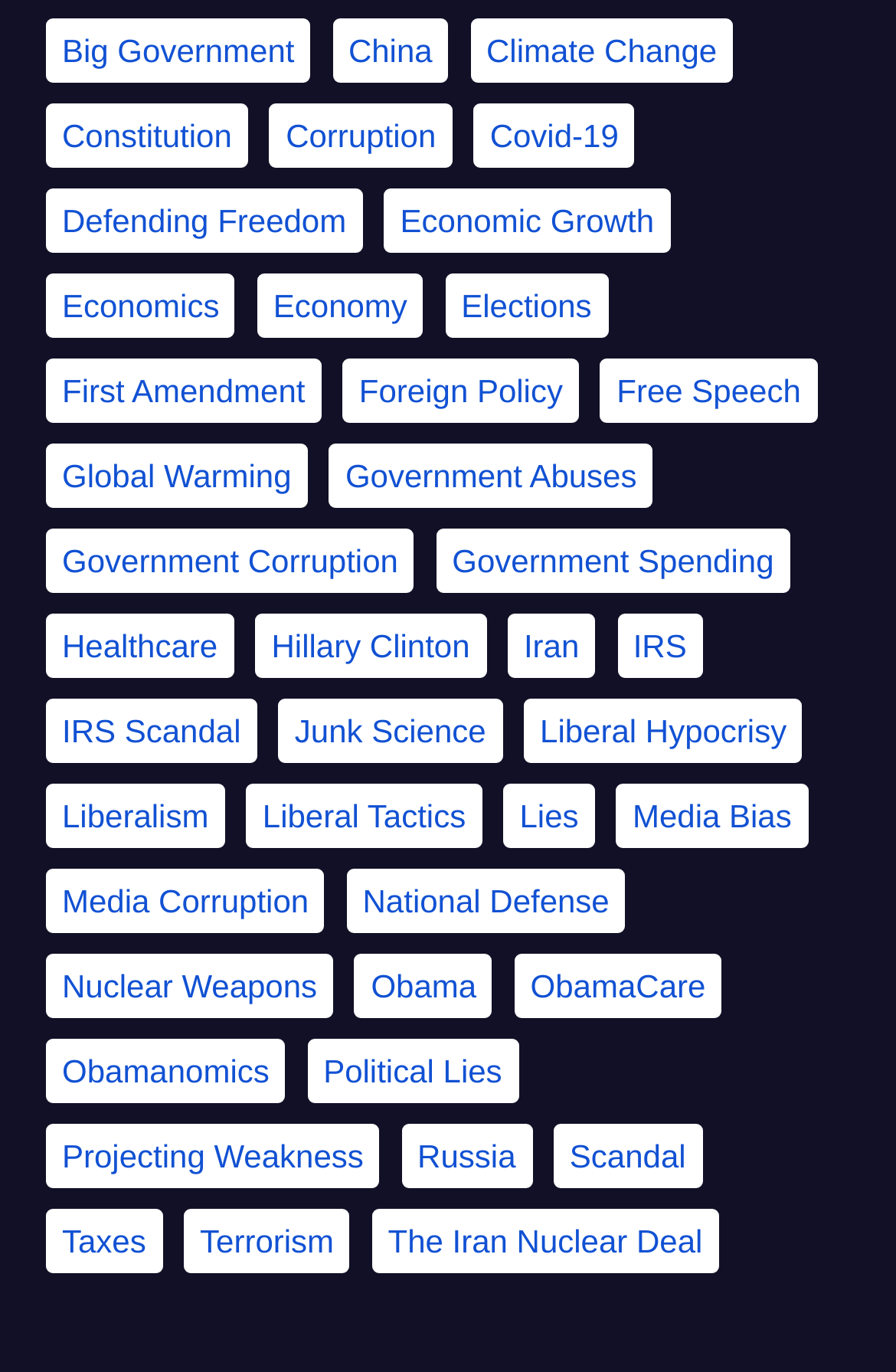Kindly determine the bounding box coordinates of the area that needs to be clicked to fulfill this instruction: "Click on Big Government".

[0.051, 0.014, 0.347, 0.061]